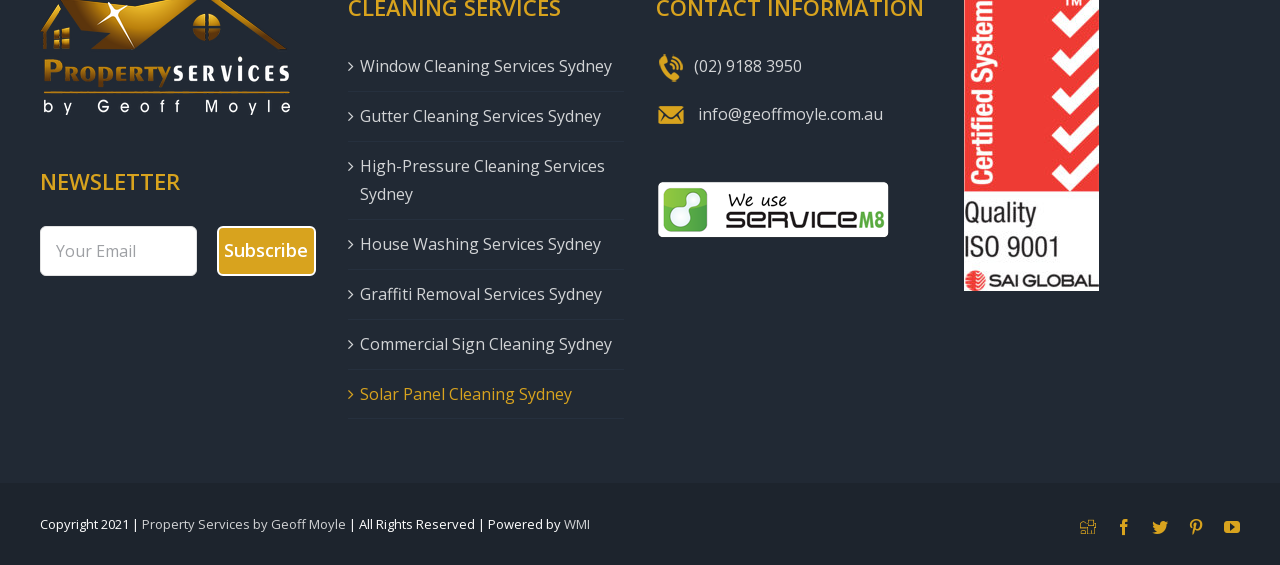Based on the element description Property Services by Geoff Moyle, identify the bounding box of the UI element in the given webpage screenshot. The coordinates should be in the format (top-left x, top-left y, bottom-right x, bottom-right y) and must be between 0 and 1.

[0.111, 0.911, 0.27, 0.943]